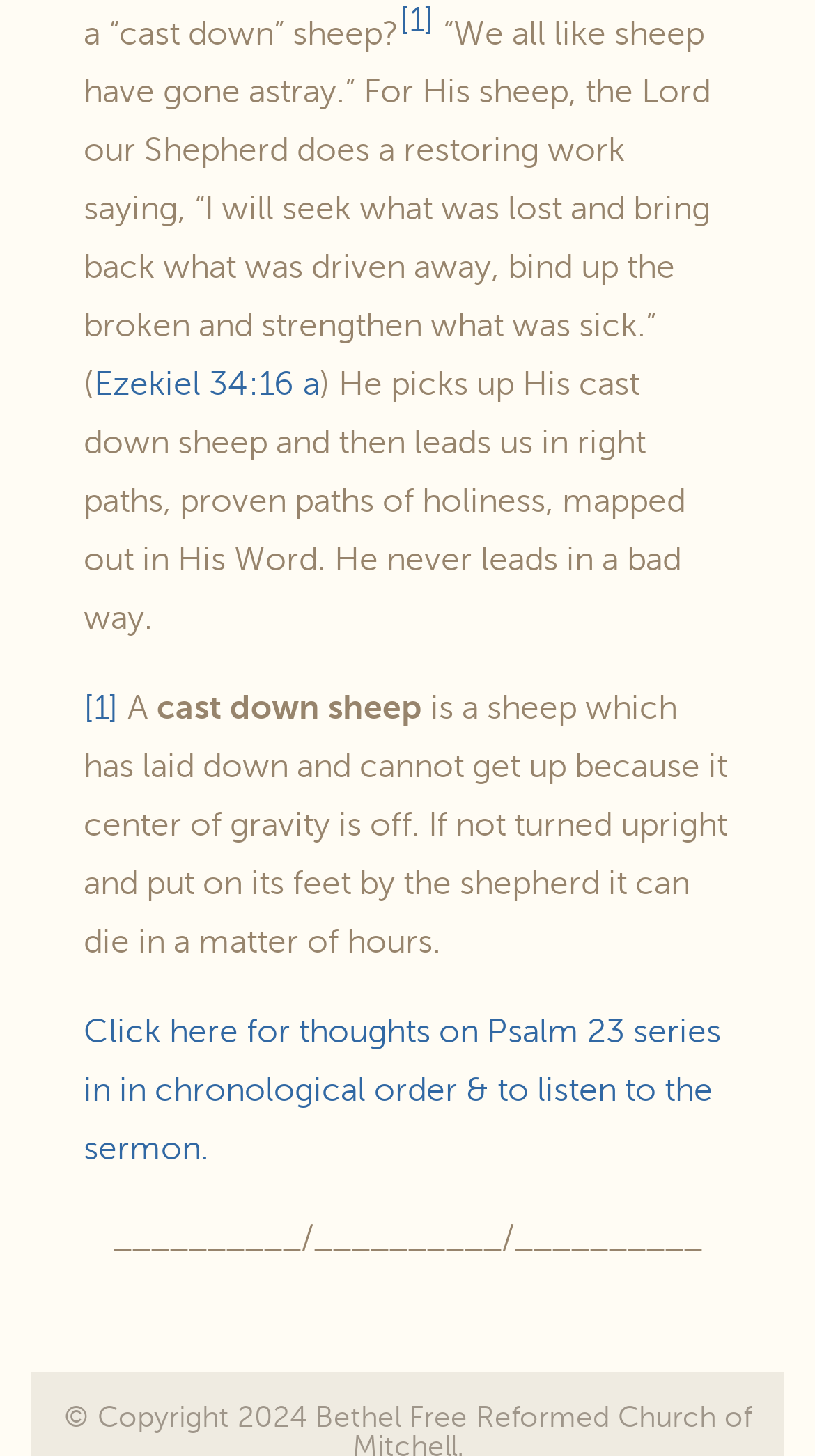What happens to a sheep that cannot get up?
Answer with a single word or phrase, using the screenshot for reference.

It can die in a matter of hours